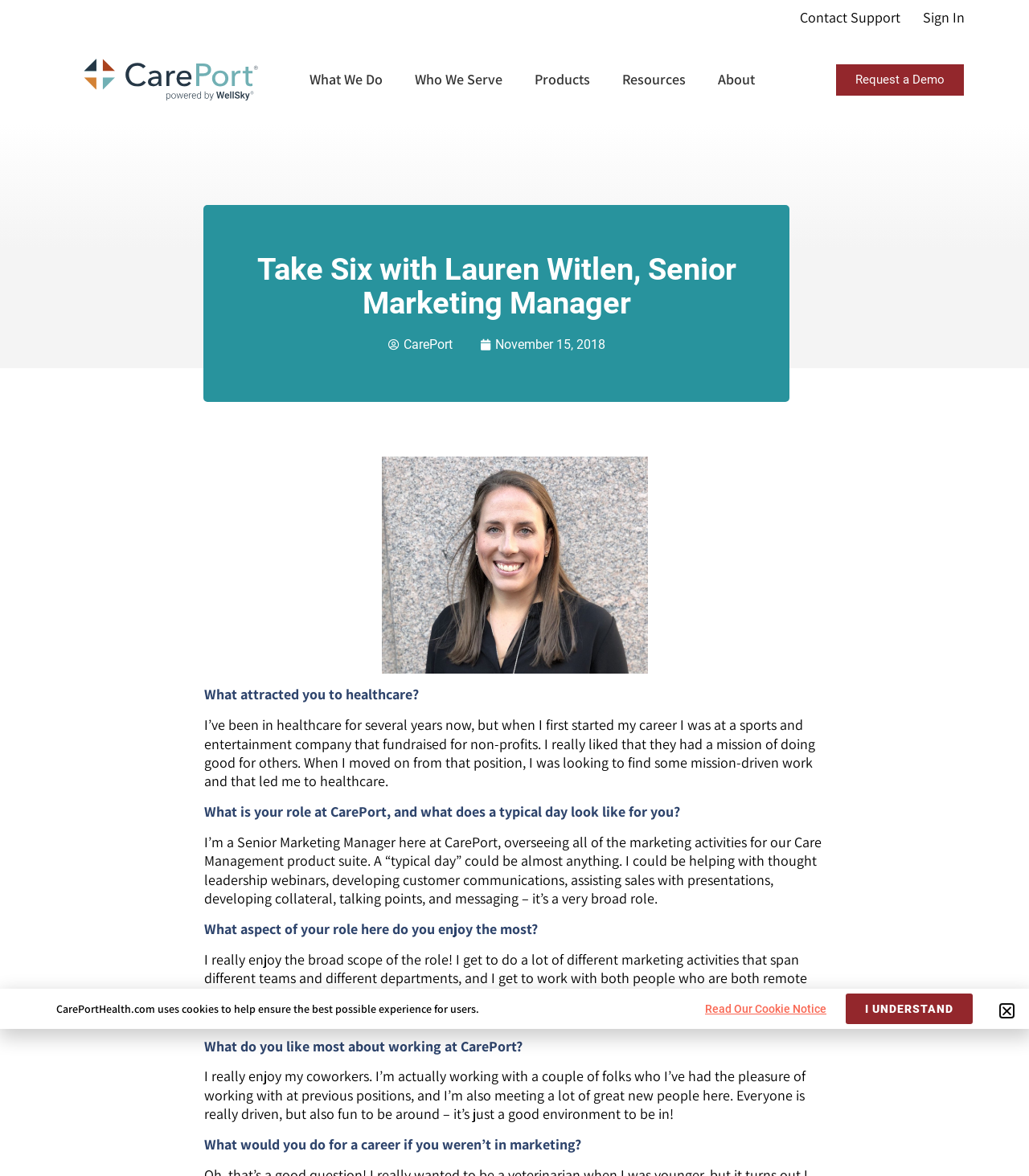What is the name of the person being interviewed?
Answer the question based on the image using a single word or a brief phrase.

Lauren Witlen